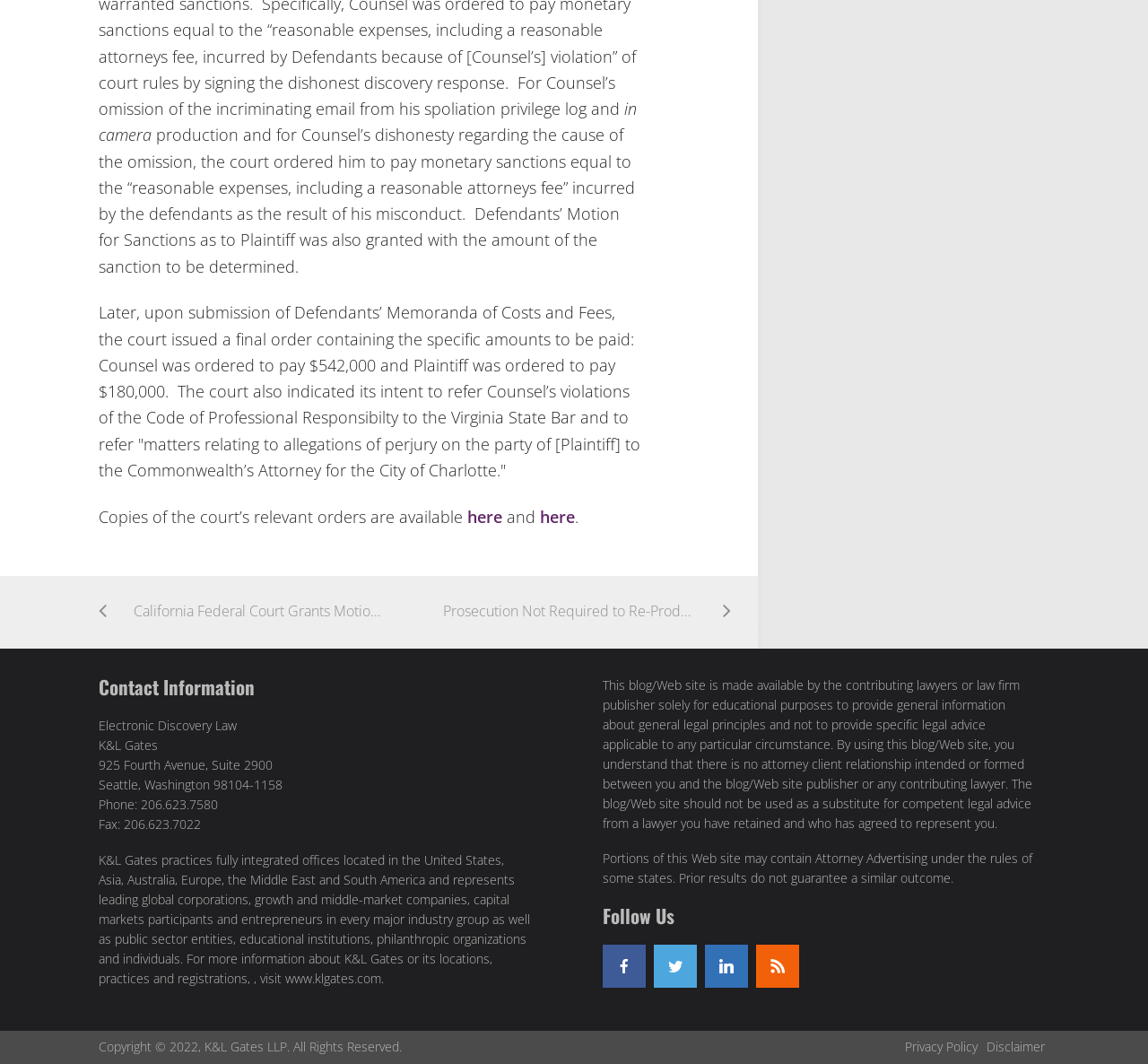Determine the bounding box for the HTML element described here: "linkedin". The coordinates should be given as [left, top, right, bottom] with each number being a float between 0 and 1.

[0.614, 0.888, 0.651, 0.929]